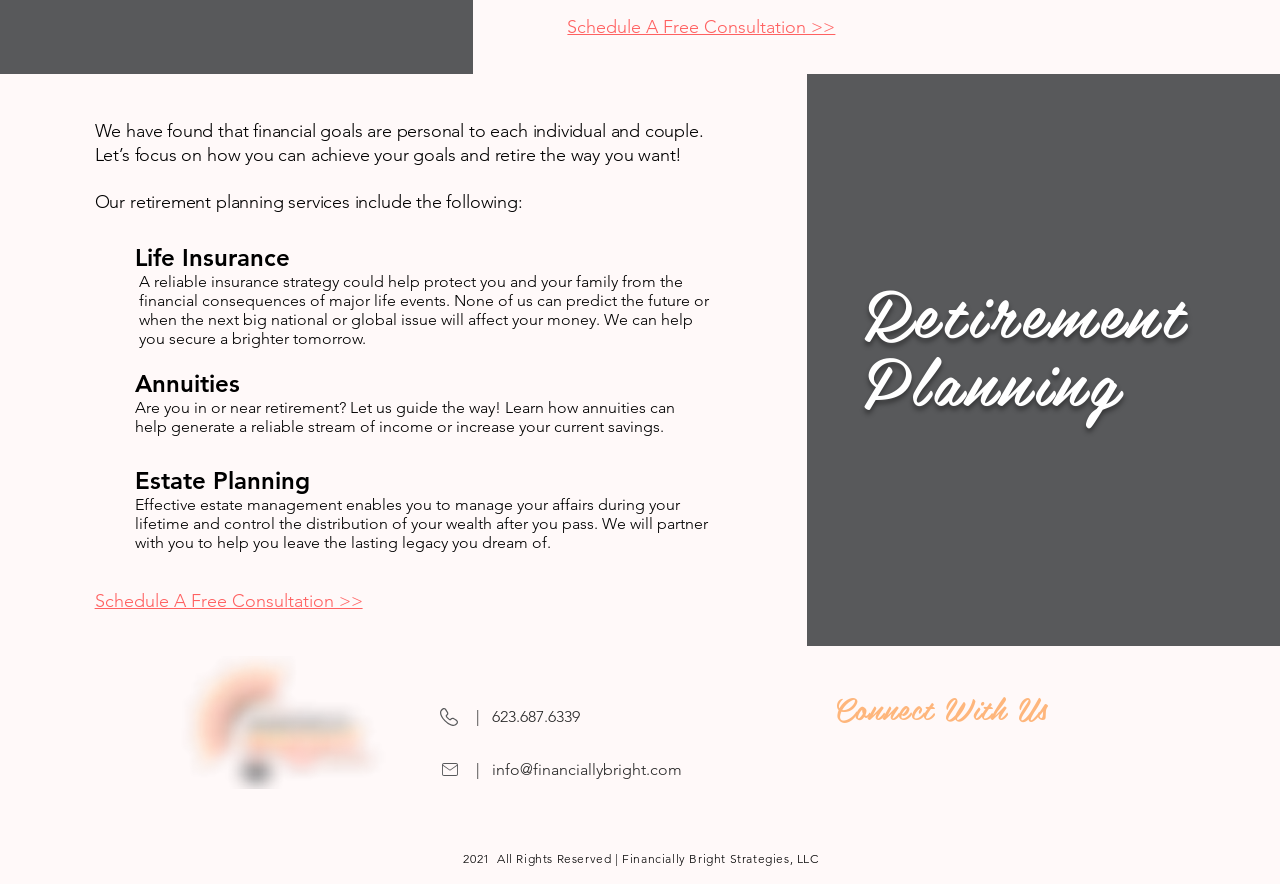Respond with a single word or phrase to the following question:
How can I contact the company?

Phone number and email